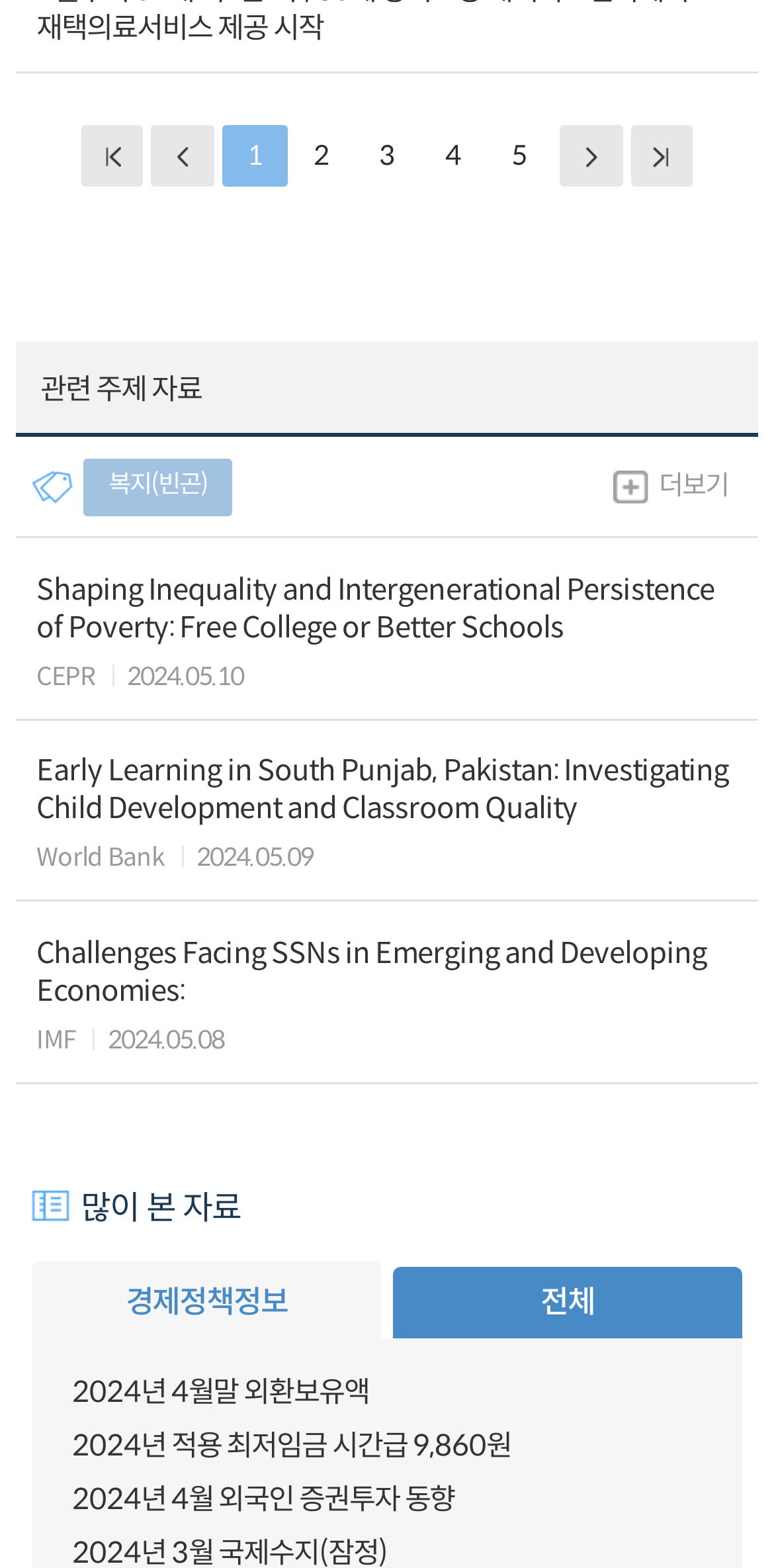Please identify the bounding box coordinates of the area I need to click to accomplish the following instruction: "Buy Clubhouse Followers now".

None